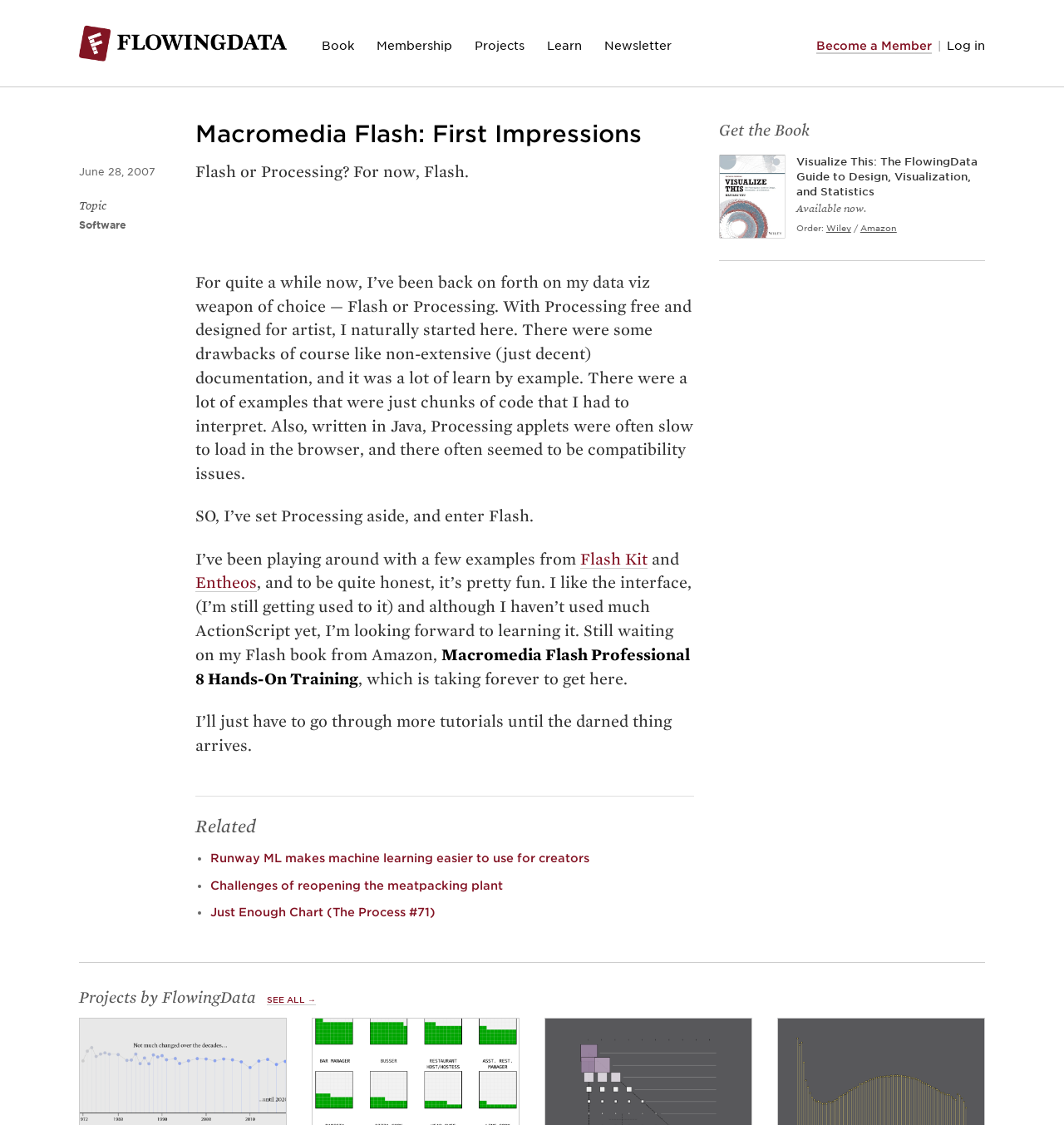How many related articles are listed?
Please give a well-detailed answer to the question.

I counted the number of link elements in the 'Related' section, which are 'Runway ML makes machine learning easier to use for creators', 'Challenges of reopening the meatpacking plant', and 'Just Enough Chart (The Process #71)', and found that there are 3 related articles listed.